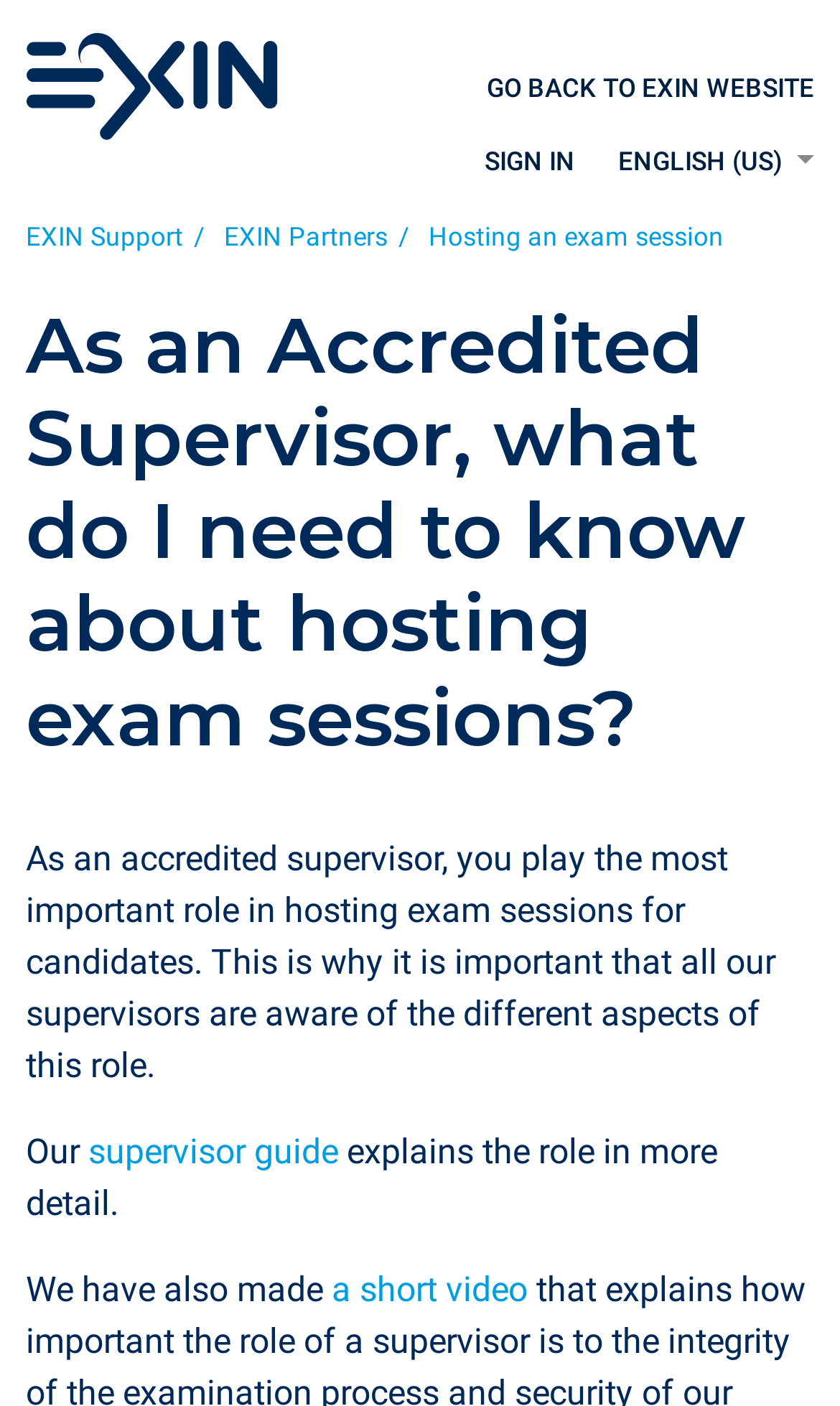Using the format (top-left x, top-left y, bottom-right x, bottom-right y), and given the element description, identify the bounding box coordinates within the screenshot: title="Home"

[0.031, 0.045, 0.331, 0.074]